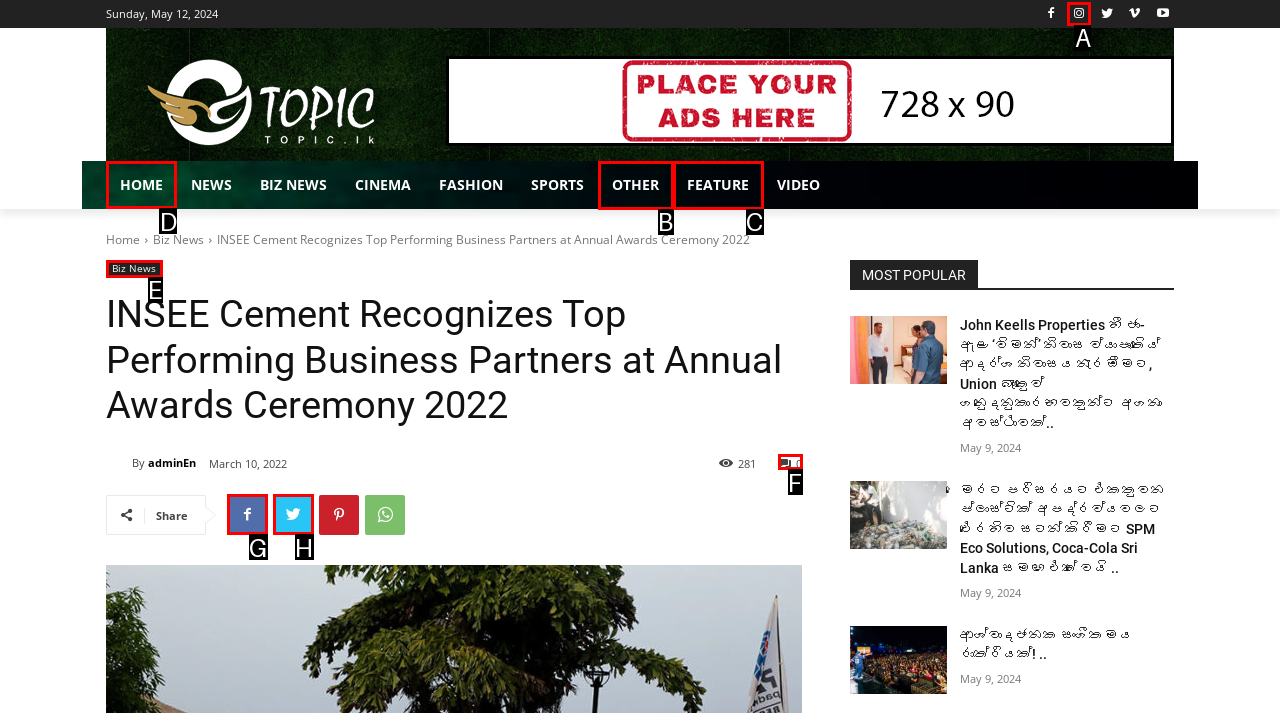Determine the right option to click to perform this task: Click the 'HOME' link
Answer with the correct letter from the given choices directly.

D